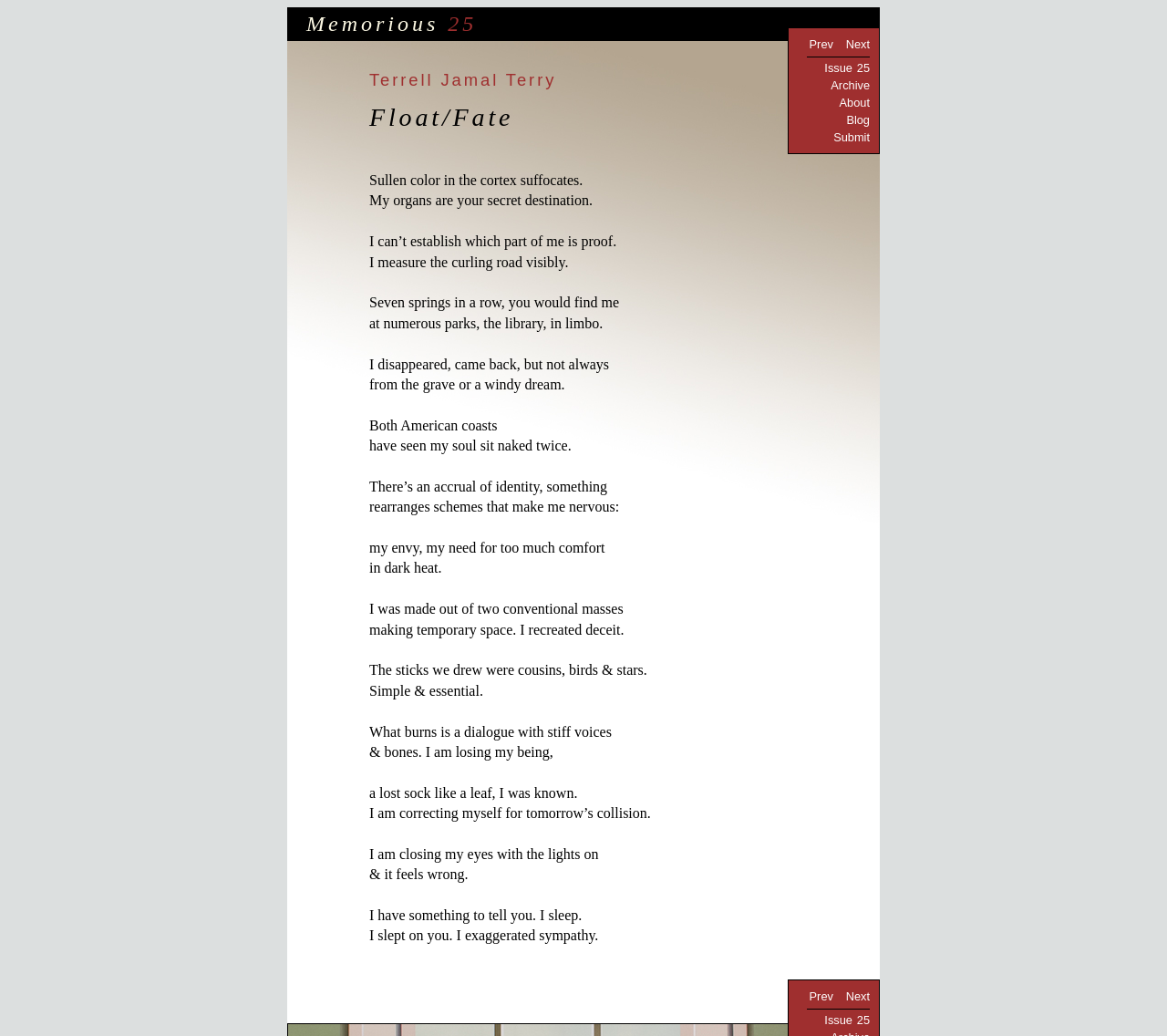Give an in-depth explanation of the webpage layout and content.

The webpage is an online literary journal, Memorious, featuring a poem titled "Float/Fate" by Terrell Jamal Terry. At the top left, there is a link to the journal's homepage, "Memorious", and a link to the current issue, "25", situated to its right. 

Below these links, the author's name, "Terrell Jamal Terry", is displayed, followed by the poem's title, "Float/Fate". The poem itself occupies a significant portion of the page, spanning from the top center to the bottom center. The poem's content explores themes of identity, self-discovery, and introspection, with vivid imagery and metaphors.

On the top right, there are navigation links, including "Prev", "Next", "Issue 25", "Archive", "About", "Blog", and "Submit", which are aligned horizontally and spaced evenly. These links allow users to navigate through the journal's issues, access its archive, and learn more about the publication.

At the bottom right, there is a repetition of the navigation links, including "Prev", "Next", and "Issue 25", which provides an alternative way for users to navigate the journal's content.